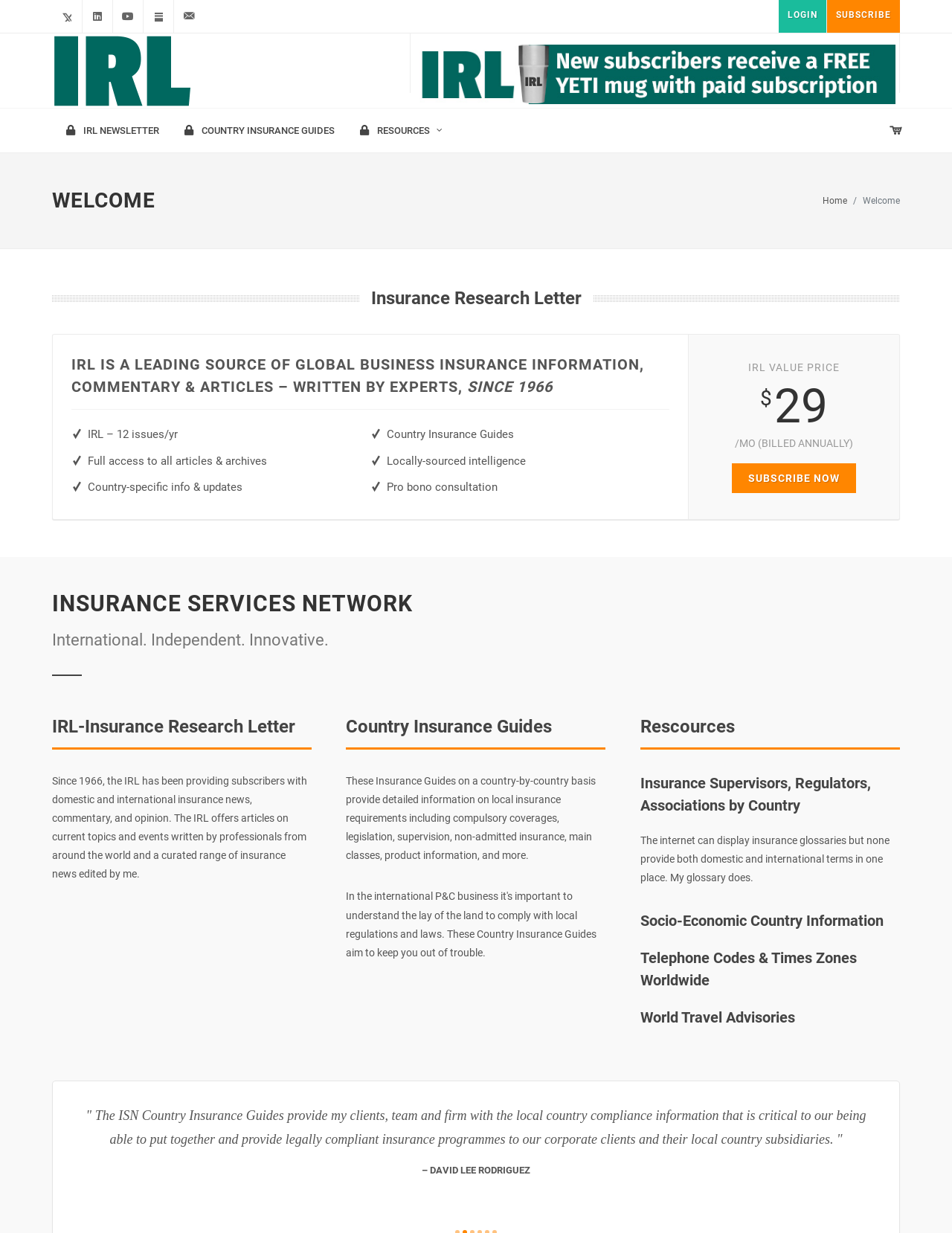Please provide a detailed answer to the question below by examining the image:
What is the purpose of the Country Insurance Guides?

The answer can be found in the StaticText element with the text 'These Insurance Guides on a country-by-country basis provide detailed information on local insurance requirements including compulsory coverages, legislation, supervision, non-admitted insurance, main classes, product information, and more.'. This text is located near the heading element with the text 'Country Insurance Guides', which suggests that it is describing the purpose of the Country Insurance Guides.